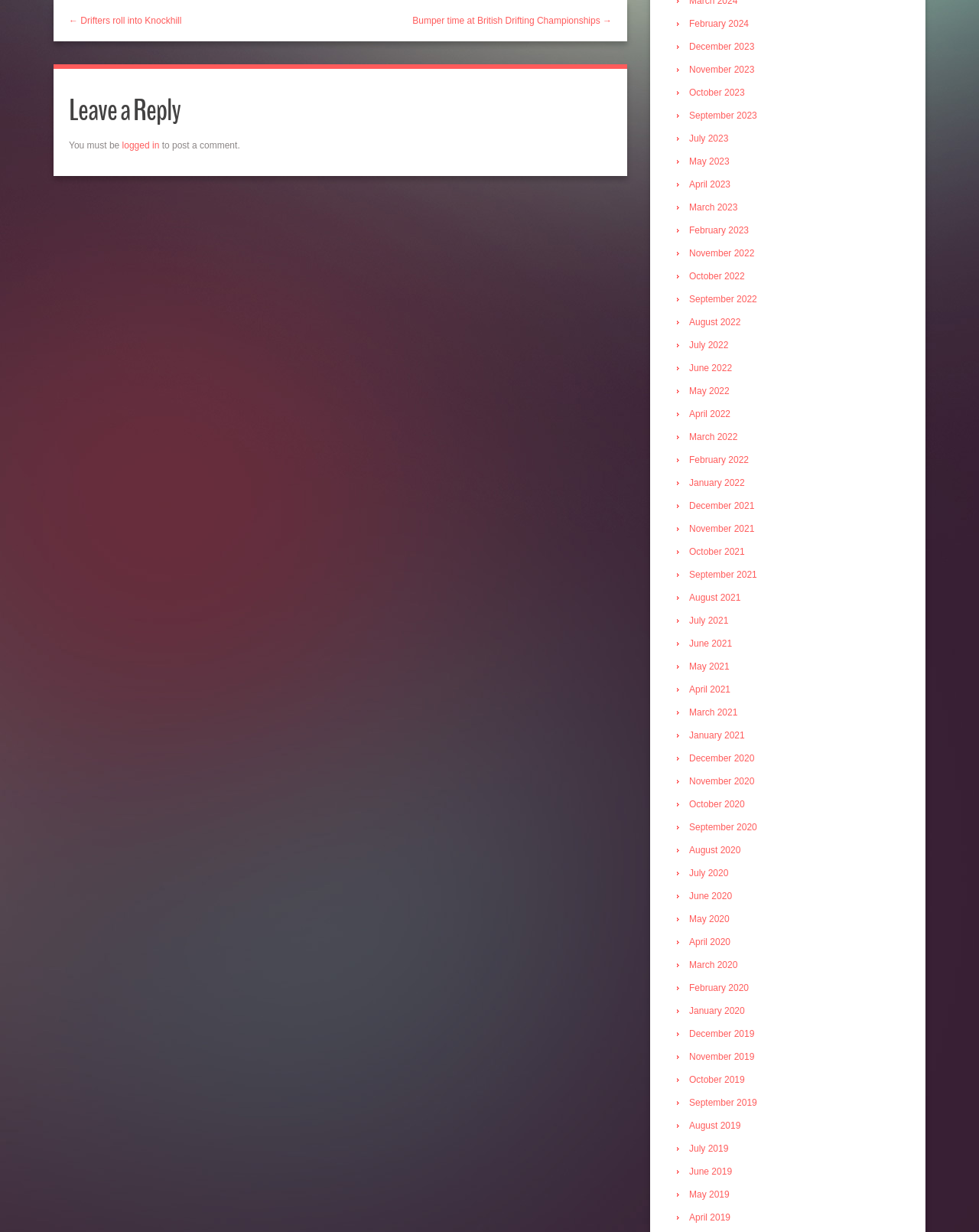What are the links on the right side of the webpage?
Use the image to give a comprehensive and detailed response to the question.

The links on the right side of the webpage are organized in a vertical list, and they all have a similar format with a month and a year, such as 'February 2024', 'December 2023', etc. This suggests that these links are archive links, allowing users to access content from different time periods.